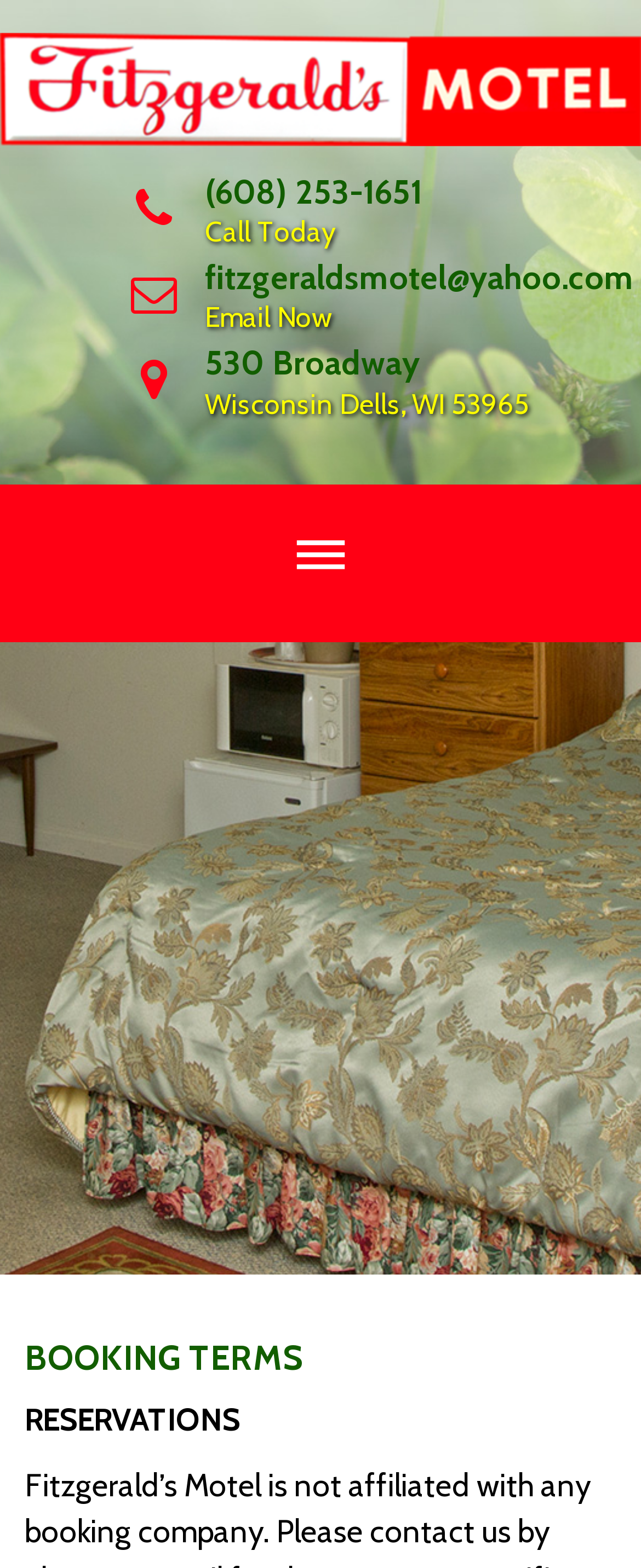What is the phone number to call?
Please answer the question with a detailed and comprehensive explanation.

I found the phone number by looking at the static text elements on the webpage, specifically the one with the text '(608) 253-1651' which is located at the top of the page.